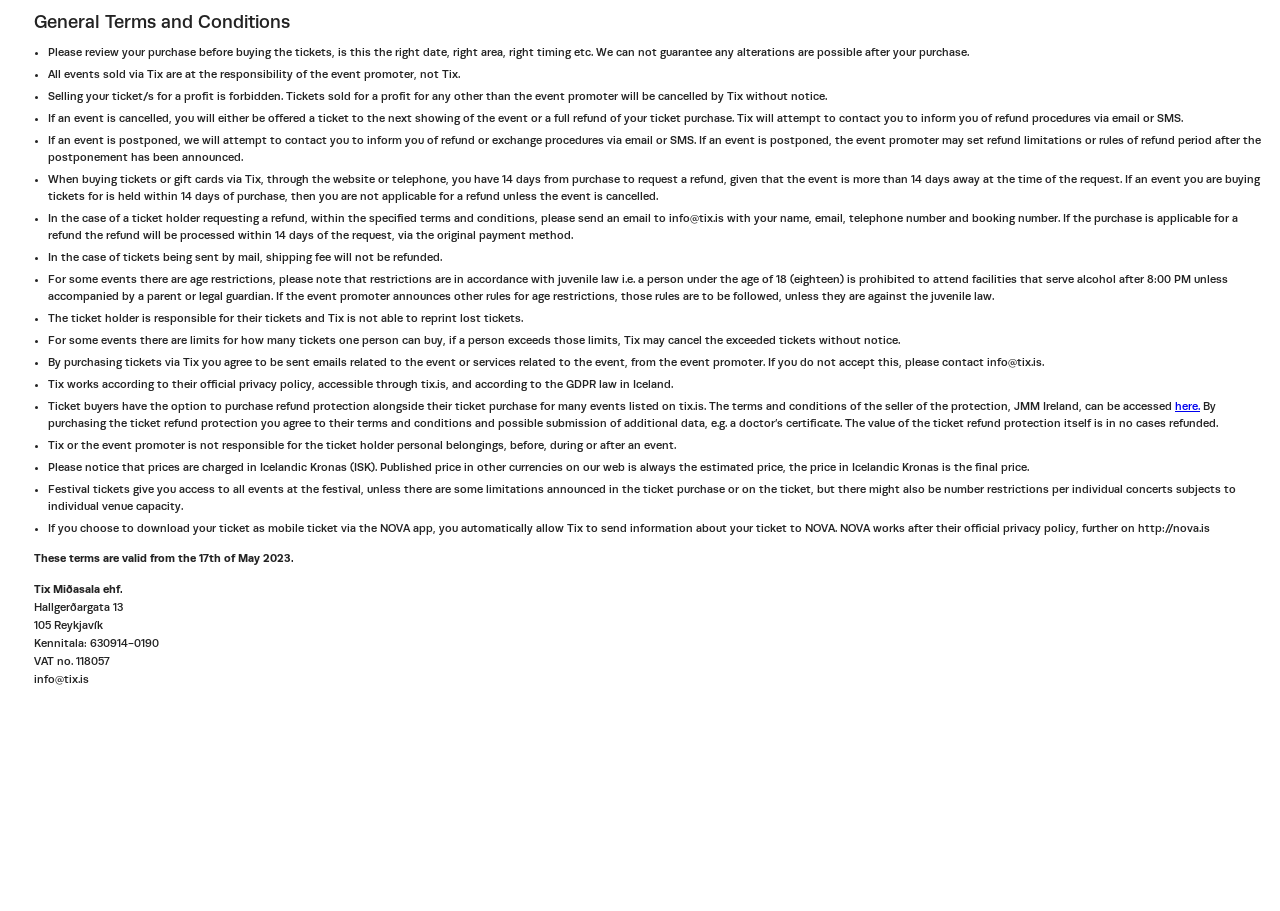Please give a succinct answer using a single word or phrase:
Can you reprint lost tickets?

No